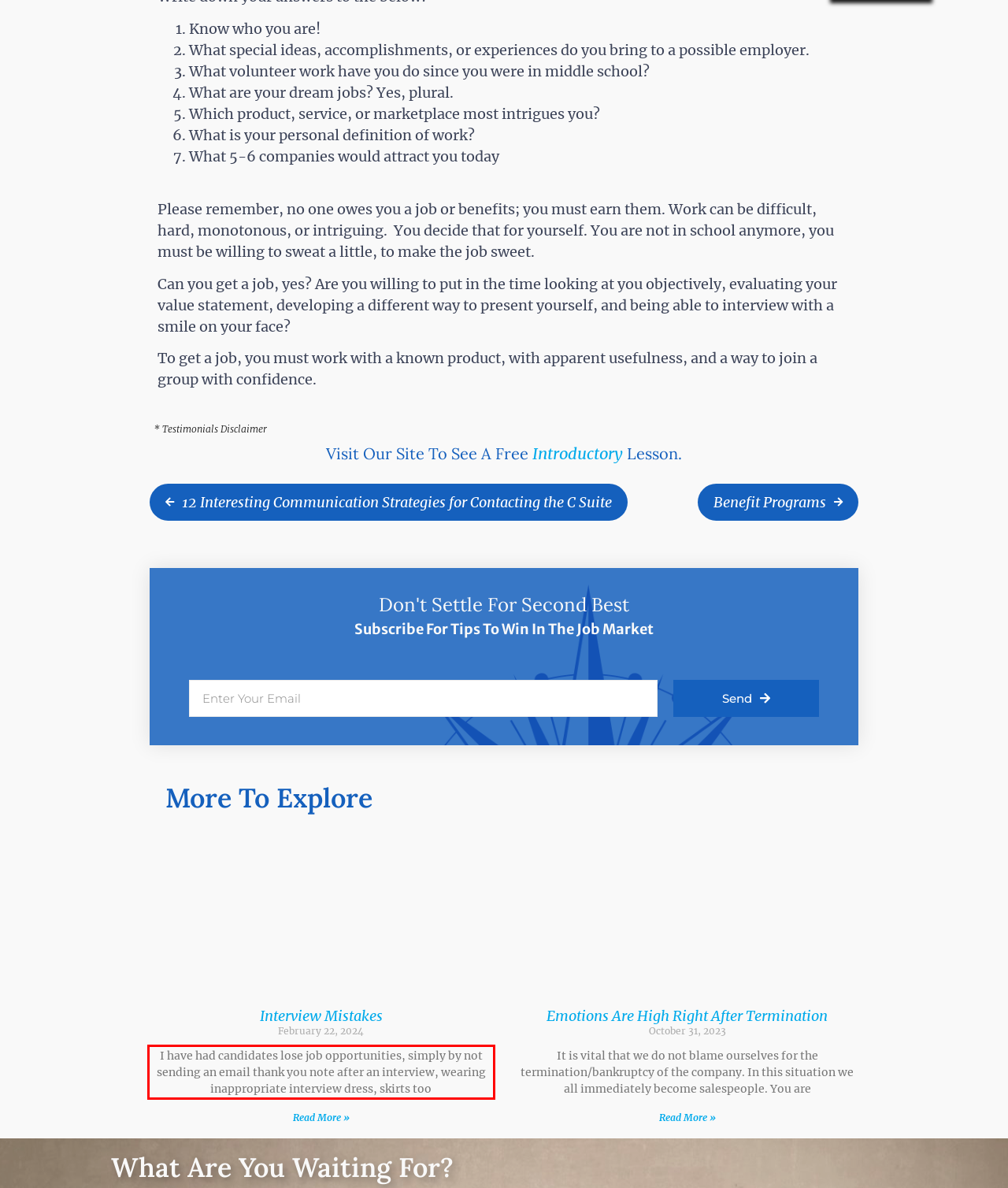Using the provided webpage screenshot, identify and read the text within the red rectangle bounding box.

I have had candidates lose job opportunities, simply by not sending an email thank you note after an interview, wearing inappropriate interview dress, skirts too